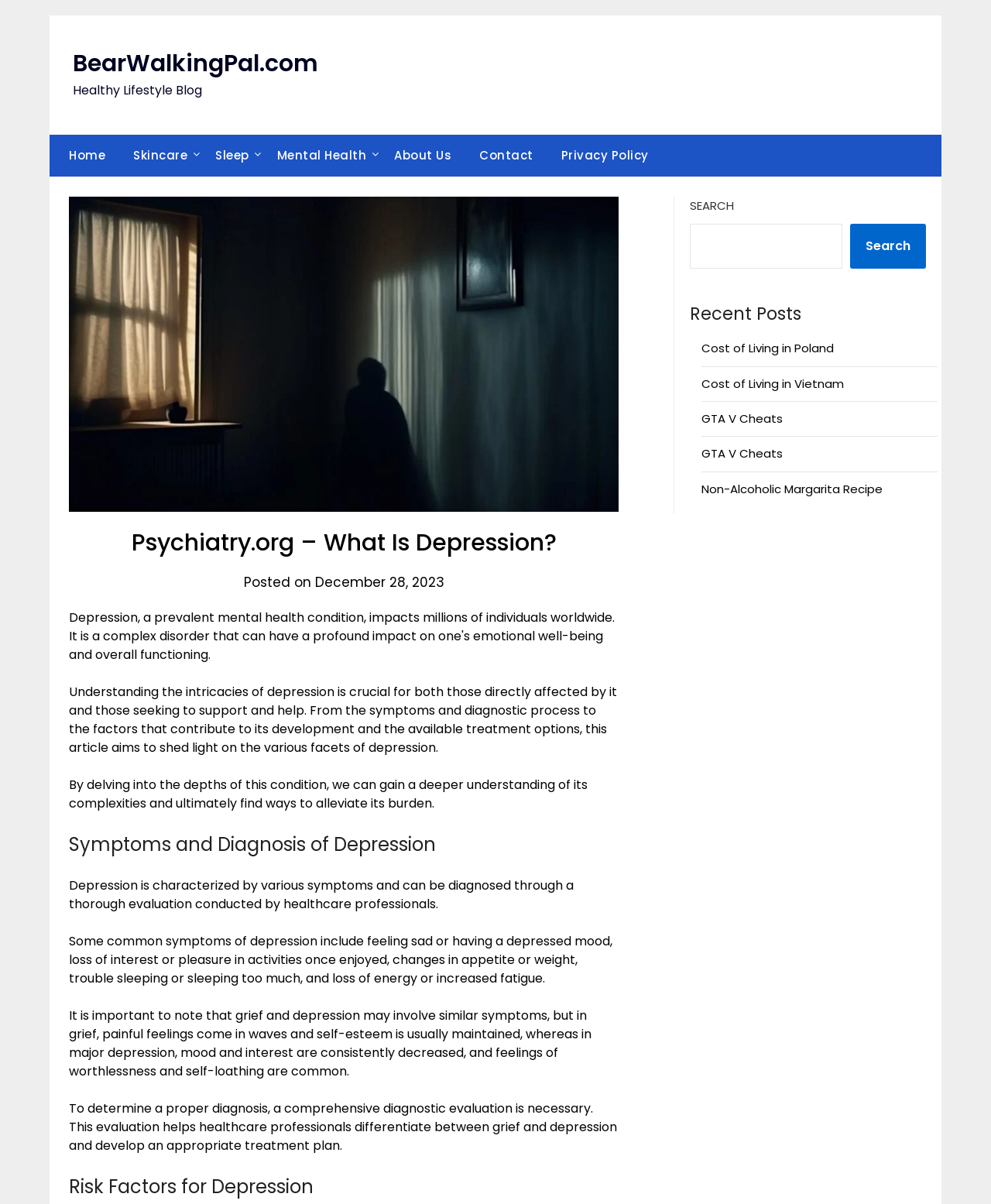Can you look at the image and give a comprehensive answer to the question:
What is the main topic of this webpage?

Based on the webpage's content, including the header 'Psychiatry.org – What Is Depression?' and the text 'Understanding the intricacies of depression is crucial for both those directly affected by it and those seeking to support and help.', it is clear that the main topic of this webpage is depression.